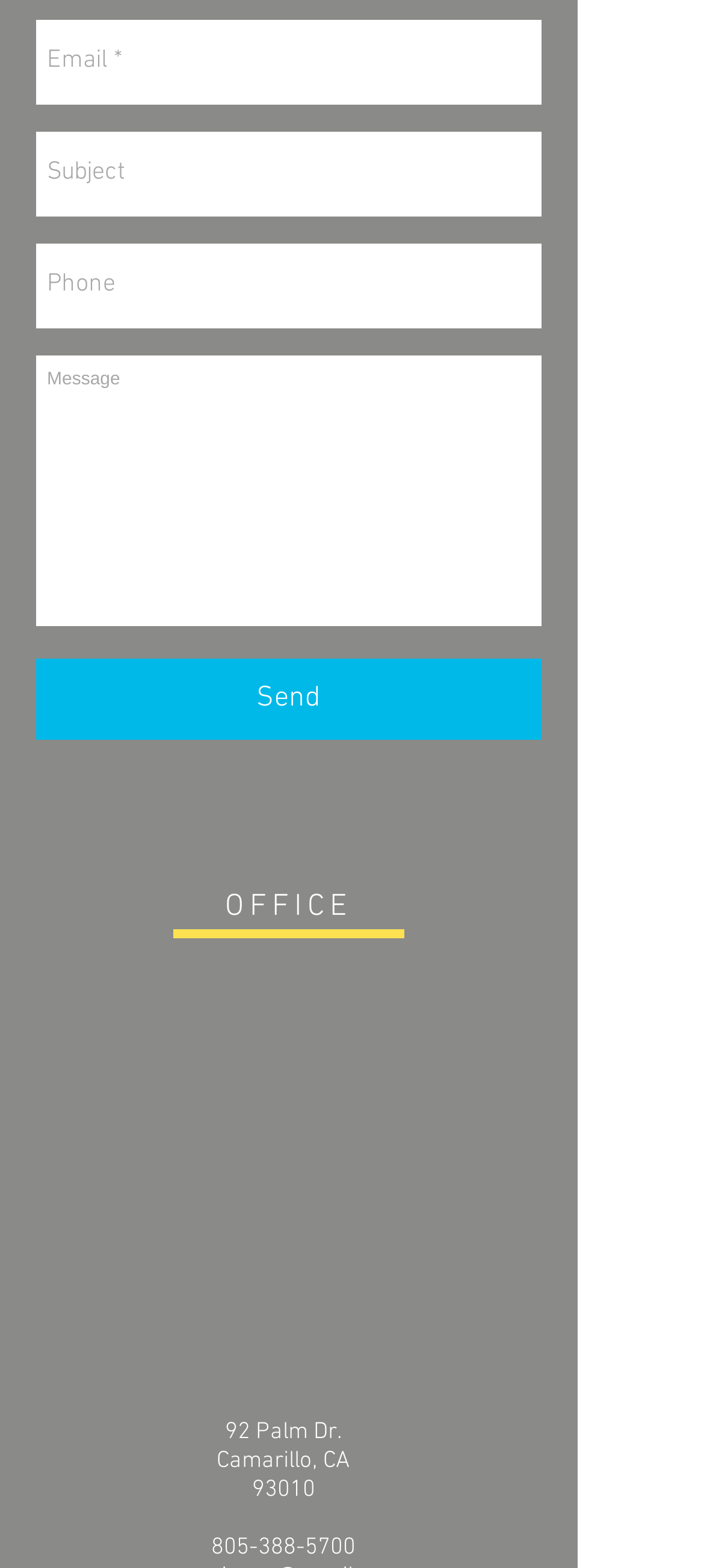What is the required field in the form?
Based on the screenshot, respond with a single word or phrase.

Email